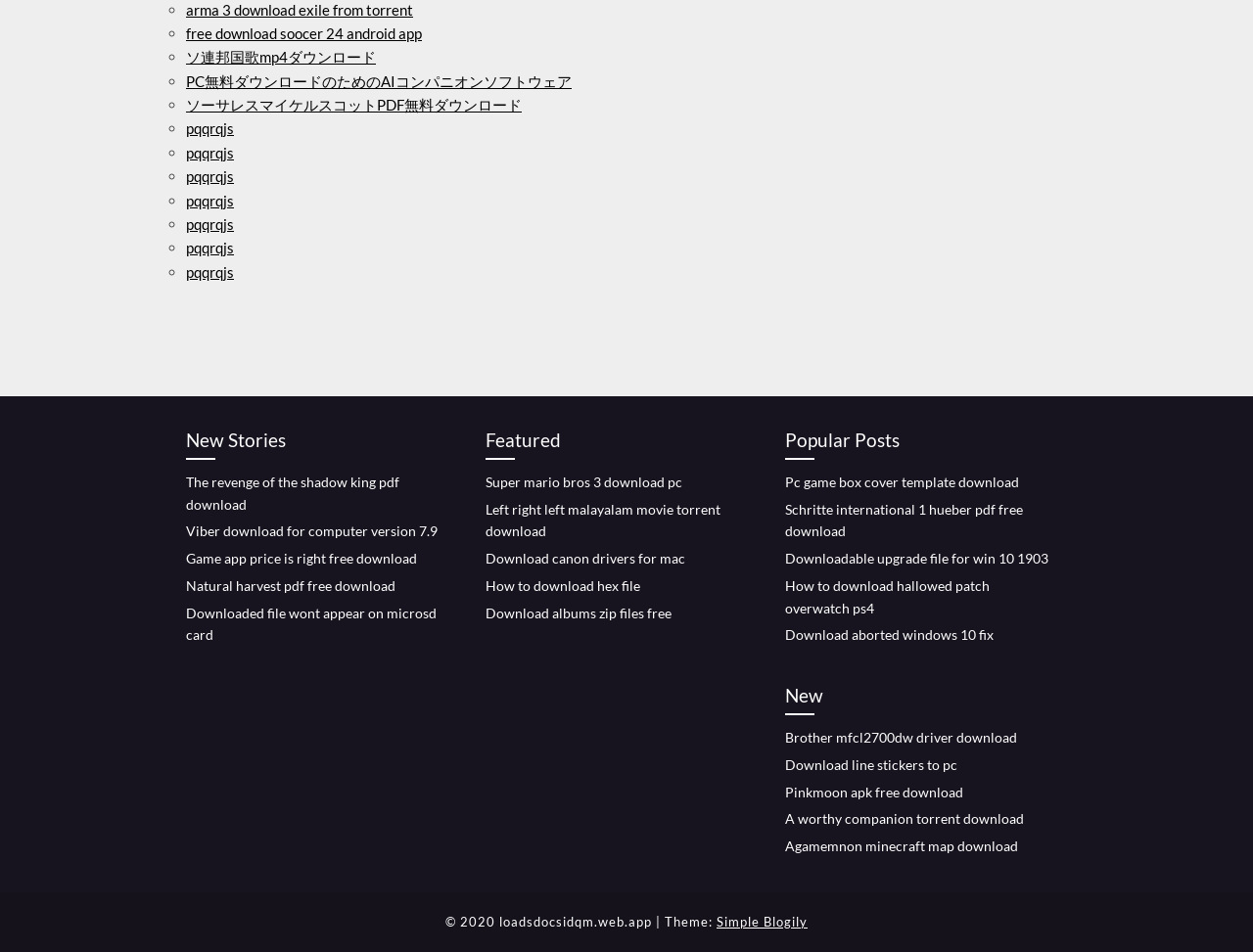Answer succinctly with a single word or phrase:
What is the category of the link 'arma 3 download exile from torrent'?

New Stories